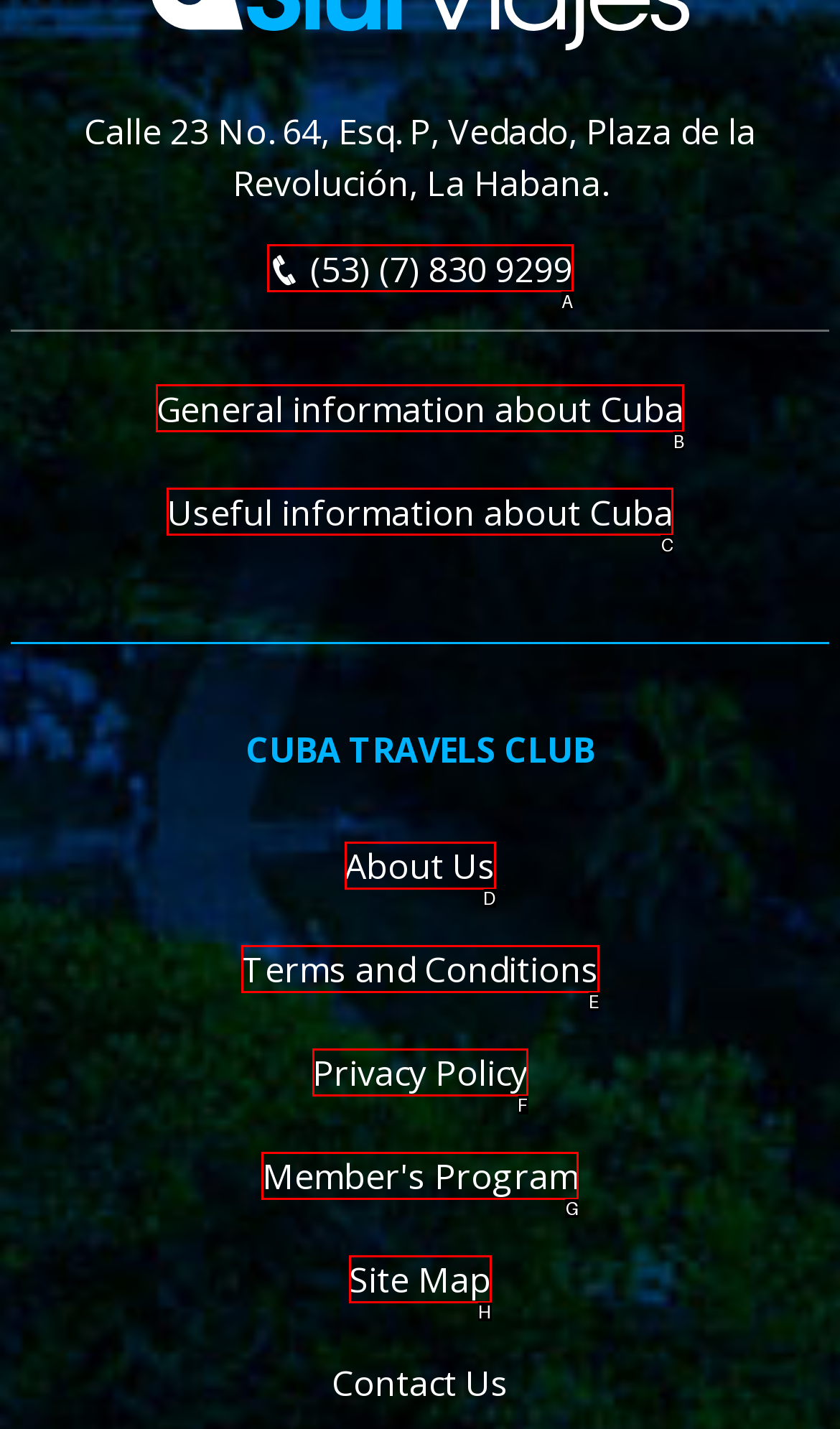Given the description: Terms and Conditions, identify the HTML element that fits best. Respond with the letter of the correct option from the choices.

E